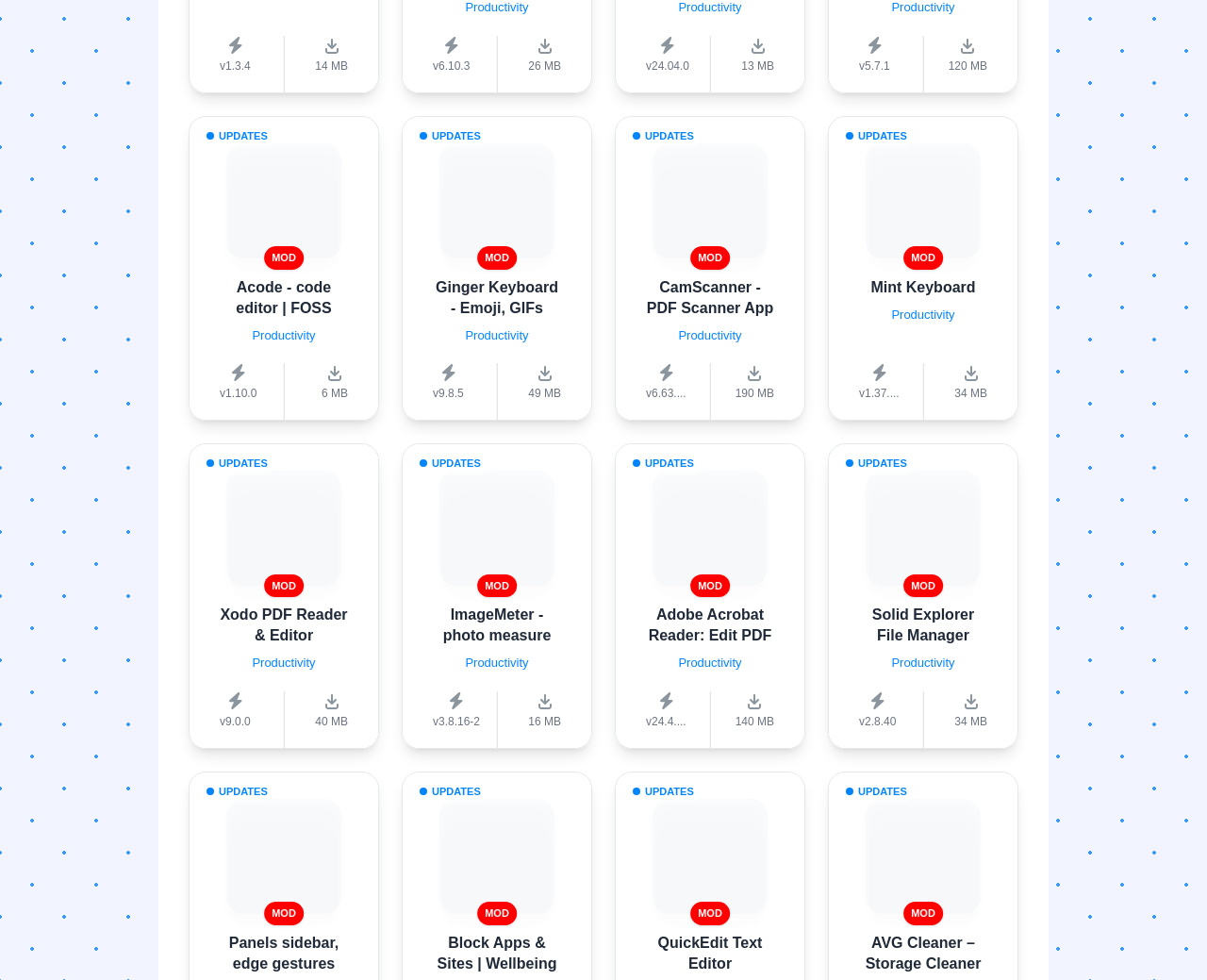Highlight the bounding box of the UI element that corresponds to this description: "QuickEdit Text Editor".

[0.545, 0.953, 0.632, 0.991]